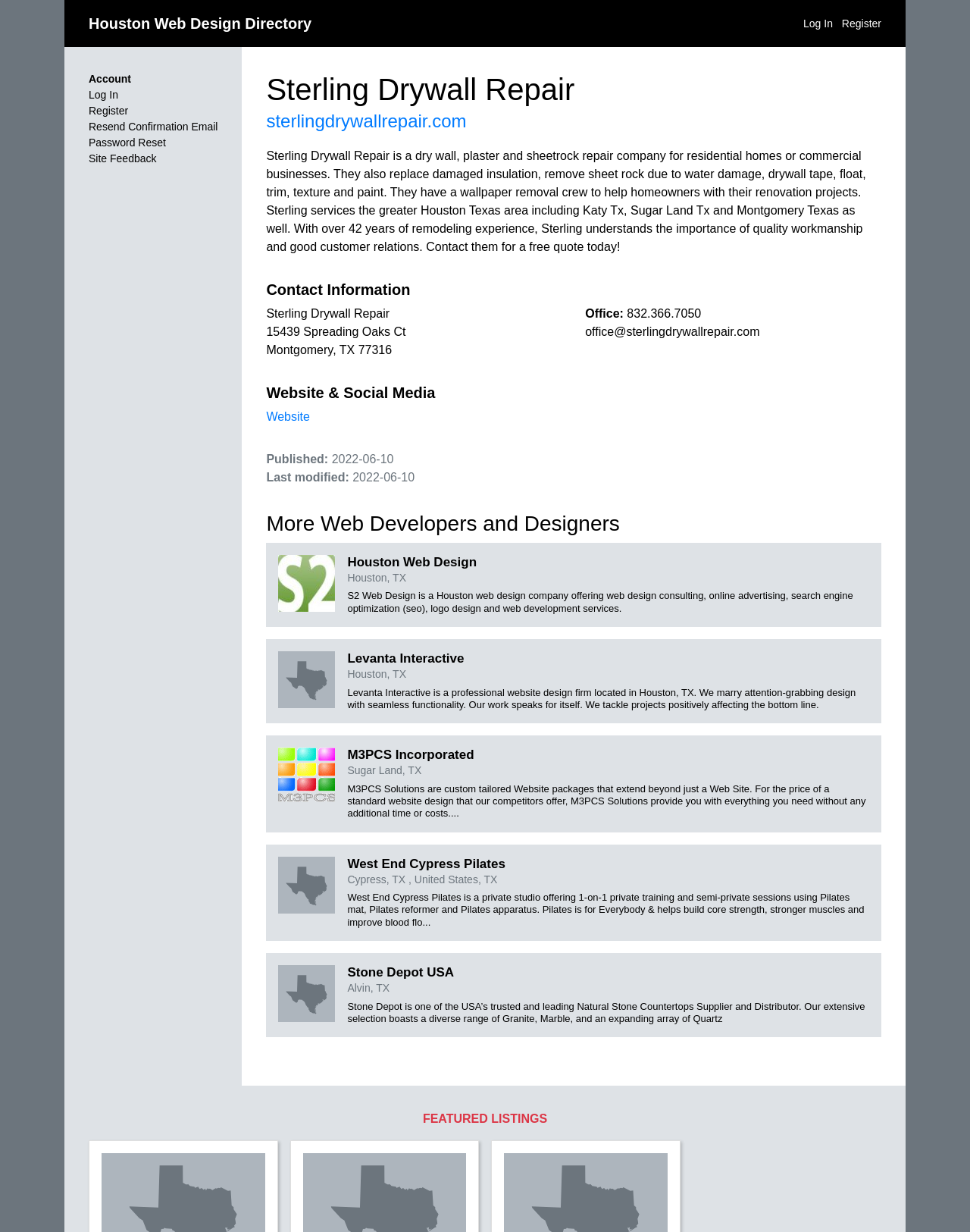What is the name of the web design company listed below Sterling Drywall Repair?
Please give a detailed answer to the question using the information shown in the image.

I found the name of the web design company by looking at the heading element with the text 'Houston Web Design' which is located below the Sterling Drywall Repair company information.